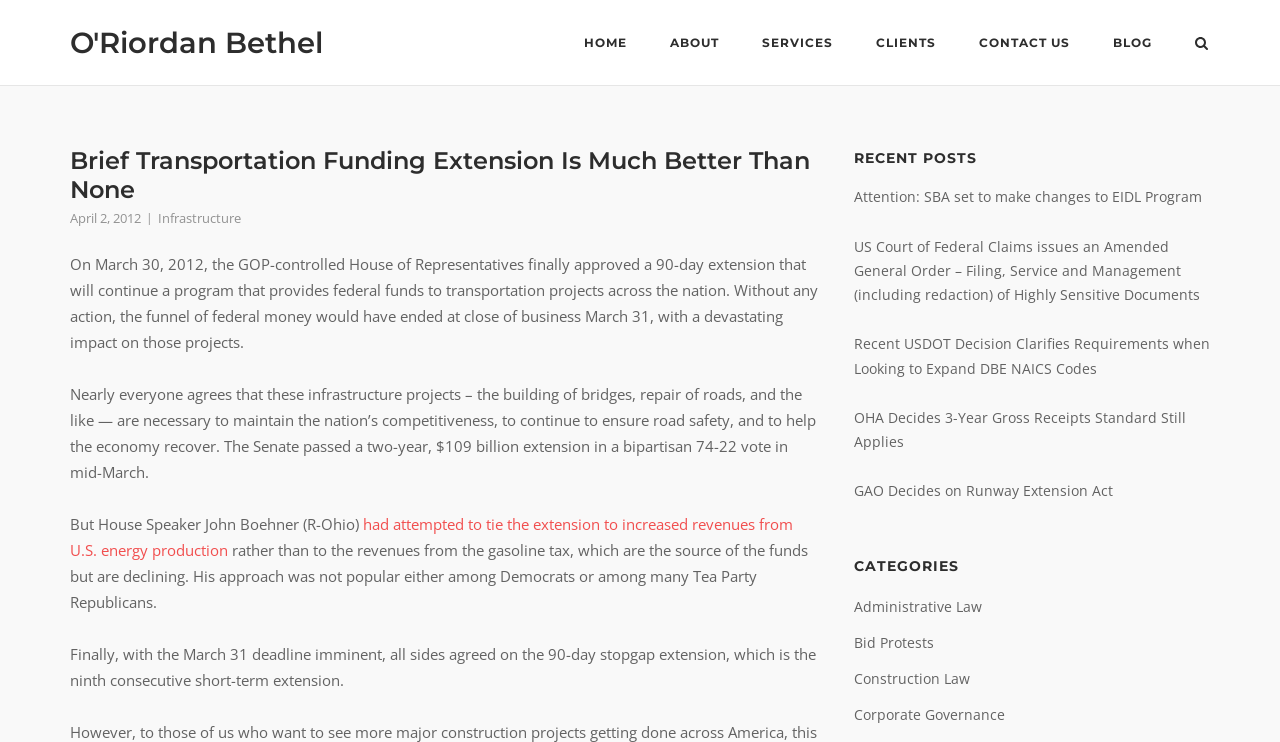Identify the text that serves as the heading for the webpage and generate it.

Brief Transportation Funding Extension Is Much Better Than None